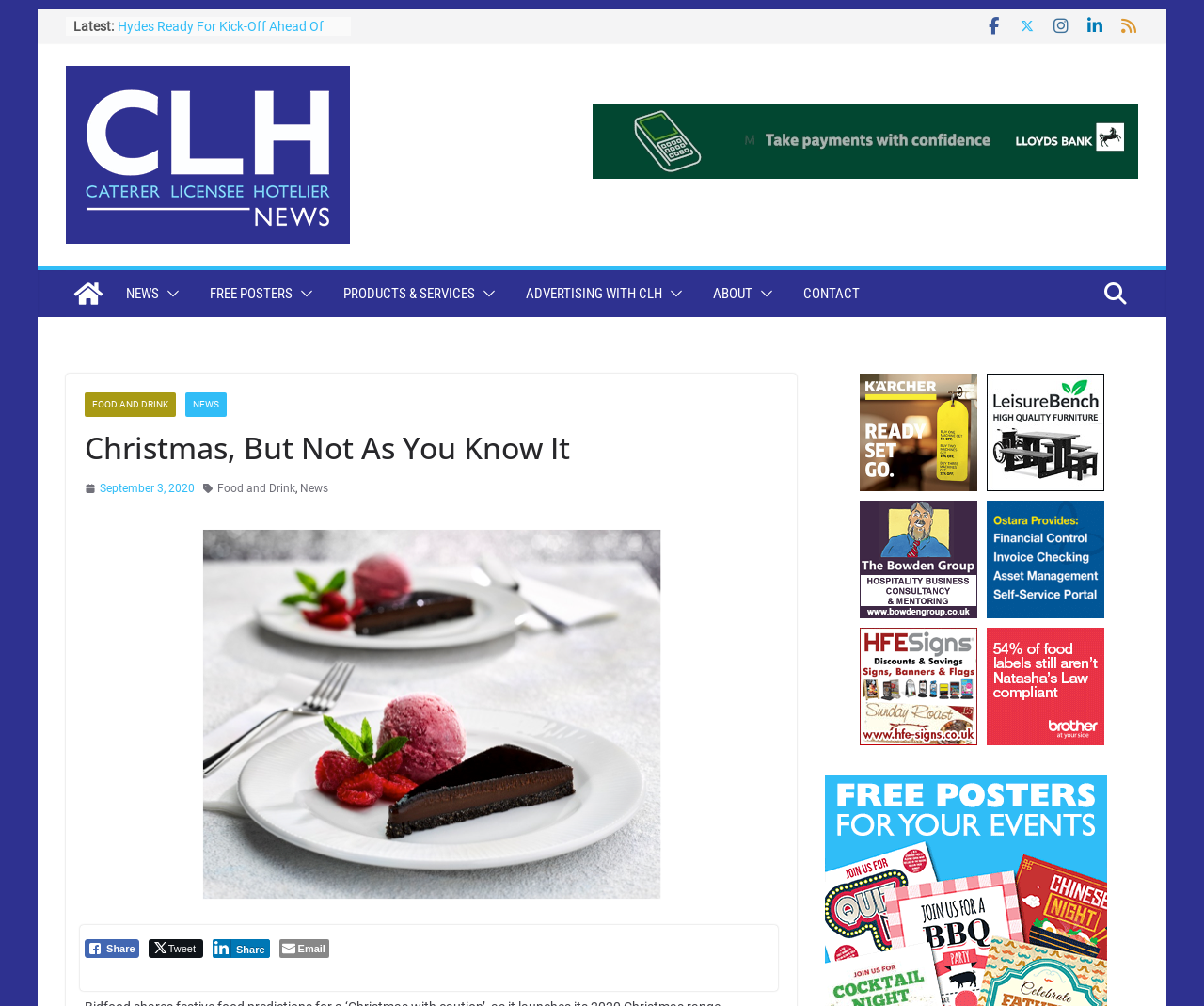With reference to the screenshot, provide a detailed response to the question below:
What type of content is listed under 'Latest'?

The 'Latest' section contains a list of links with descriptive text, which suggests that they are news articles or blog posts. The text of the links also implies that they are related to the food and drink industry.